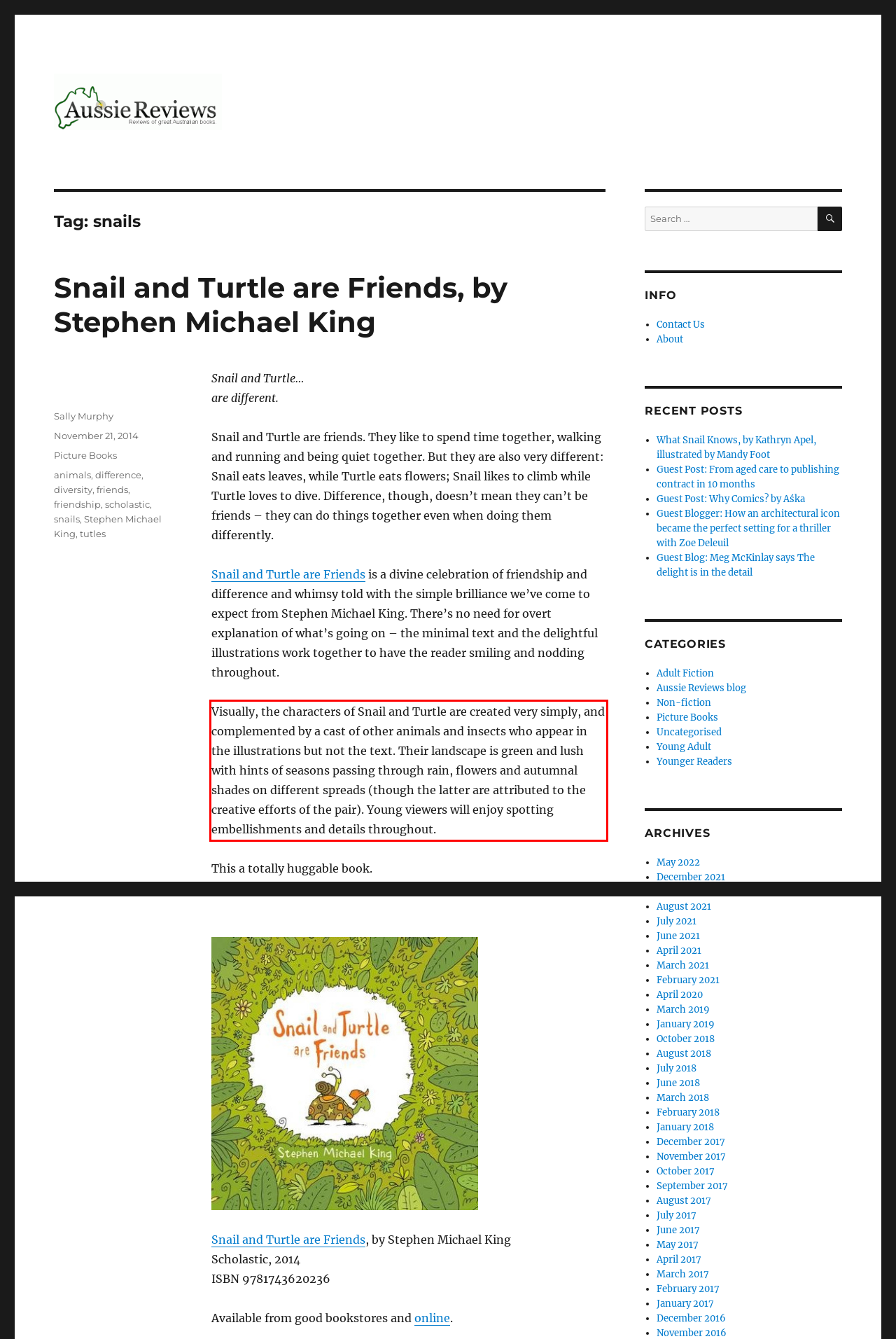Using the provided screenshot, read and generate the text content within the red-bordered area.

Visually, the characters of Snail and Turtle are created very simply, and complemented by a cast of other animals and insects who appear in the illustrations but not the text. Their landscape is green and lush with hints of seasons passing through rain, flowers and autumnal shades on different spreads (though the latter are attributed to the creative efforts of the pair). Young viewers will enjoy spotting embellishments and details throughout.